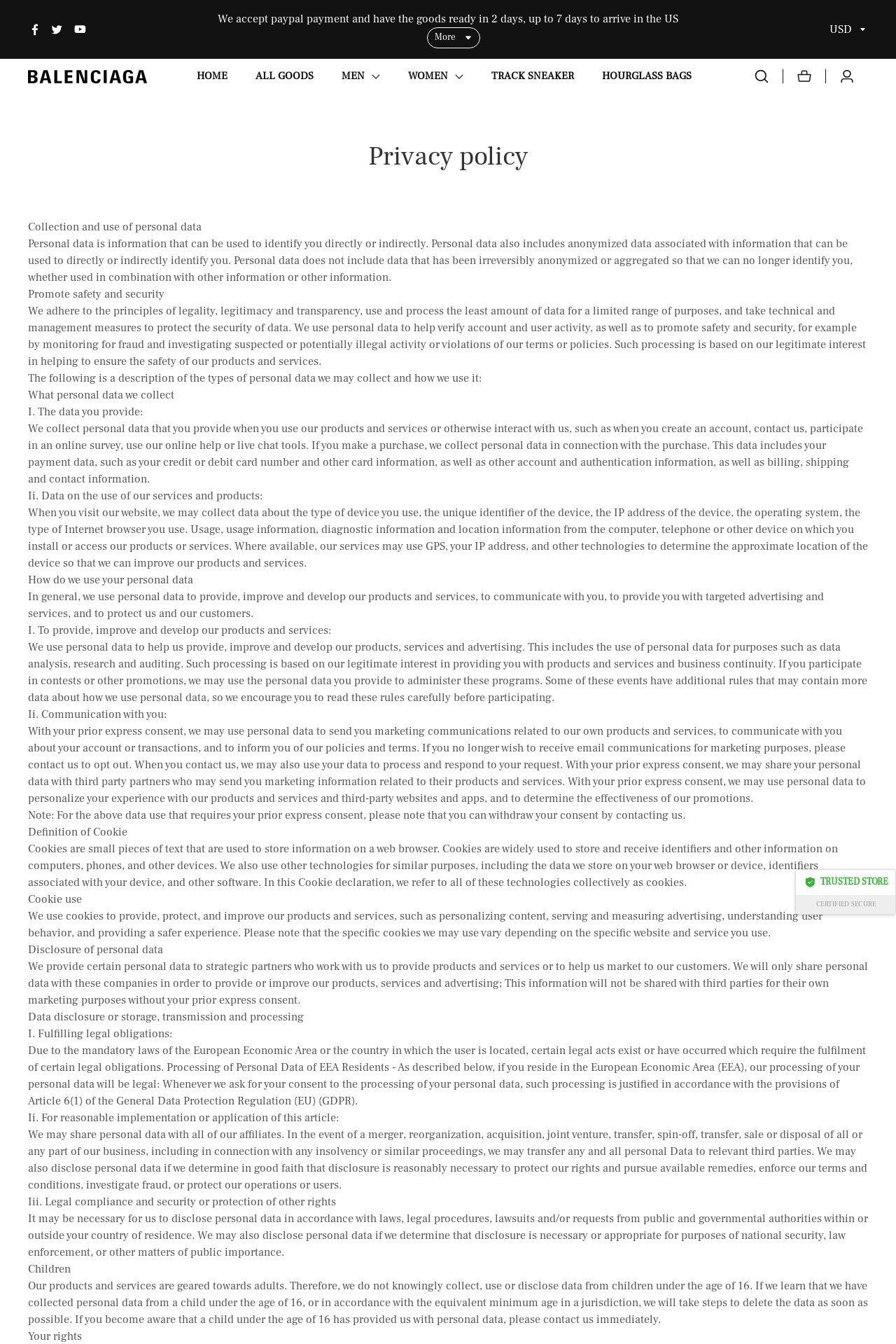Show the bounding box coordinates for the HTML element described as: "ALL GOODS".

[0.285, 0.044, 0.35, 0.071]